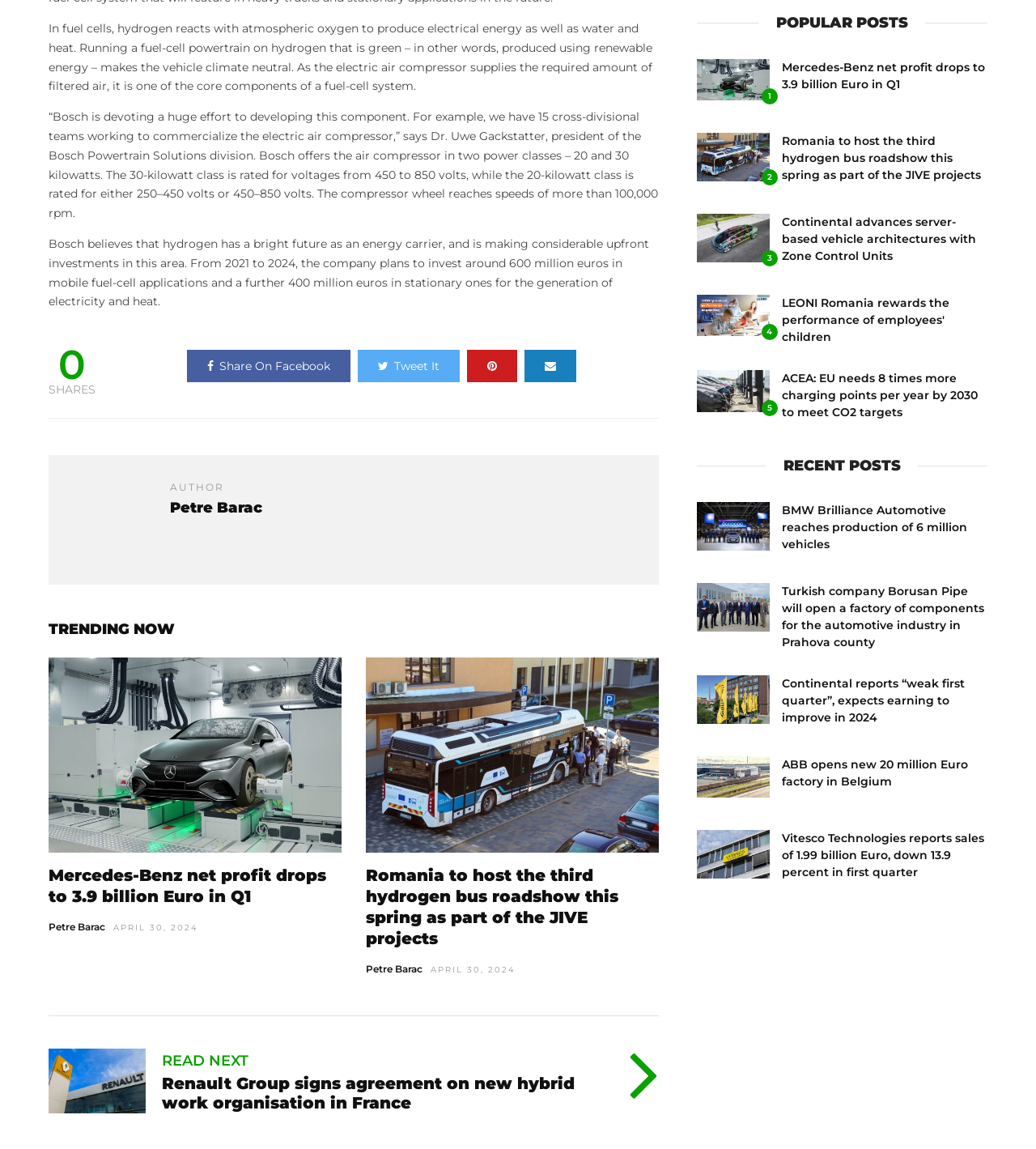Determine the bounding box coordinates of the section I need to click to execute the following instruction: "Tweet it". Provide the coordinates as four float numbers between 0 and 1, i.e., [left, top, right, bottom].

[0.345, 0.305, 0.443, 0.333]